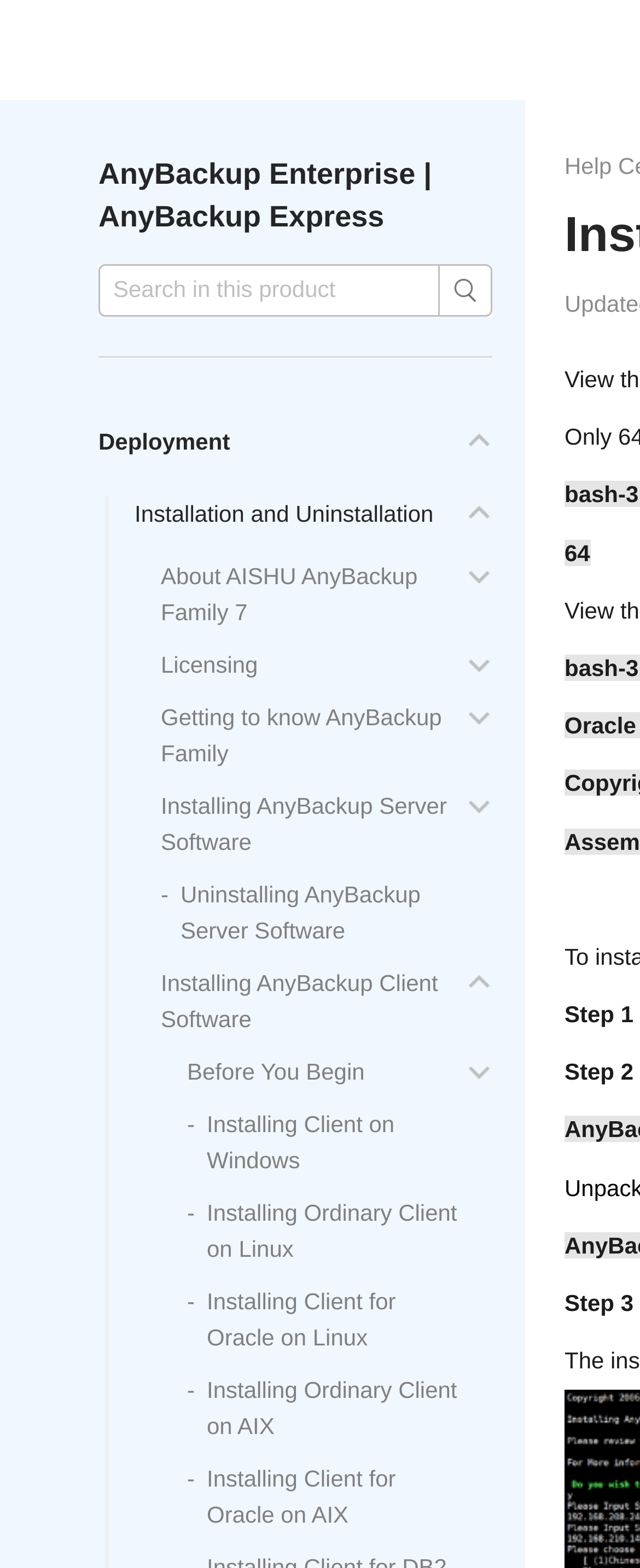Specify the bounding box coordinates of the region I need to click to perform the following instruction: "Learn about AISHU AnyBackup Family 7". The coordinates must be four float numbers in the range of 0 to 1, i.e., [left, top, right, bottom].

[0.251, 0.359, 0.652, 0.399]